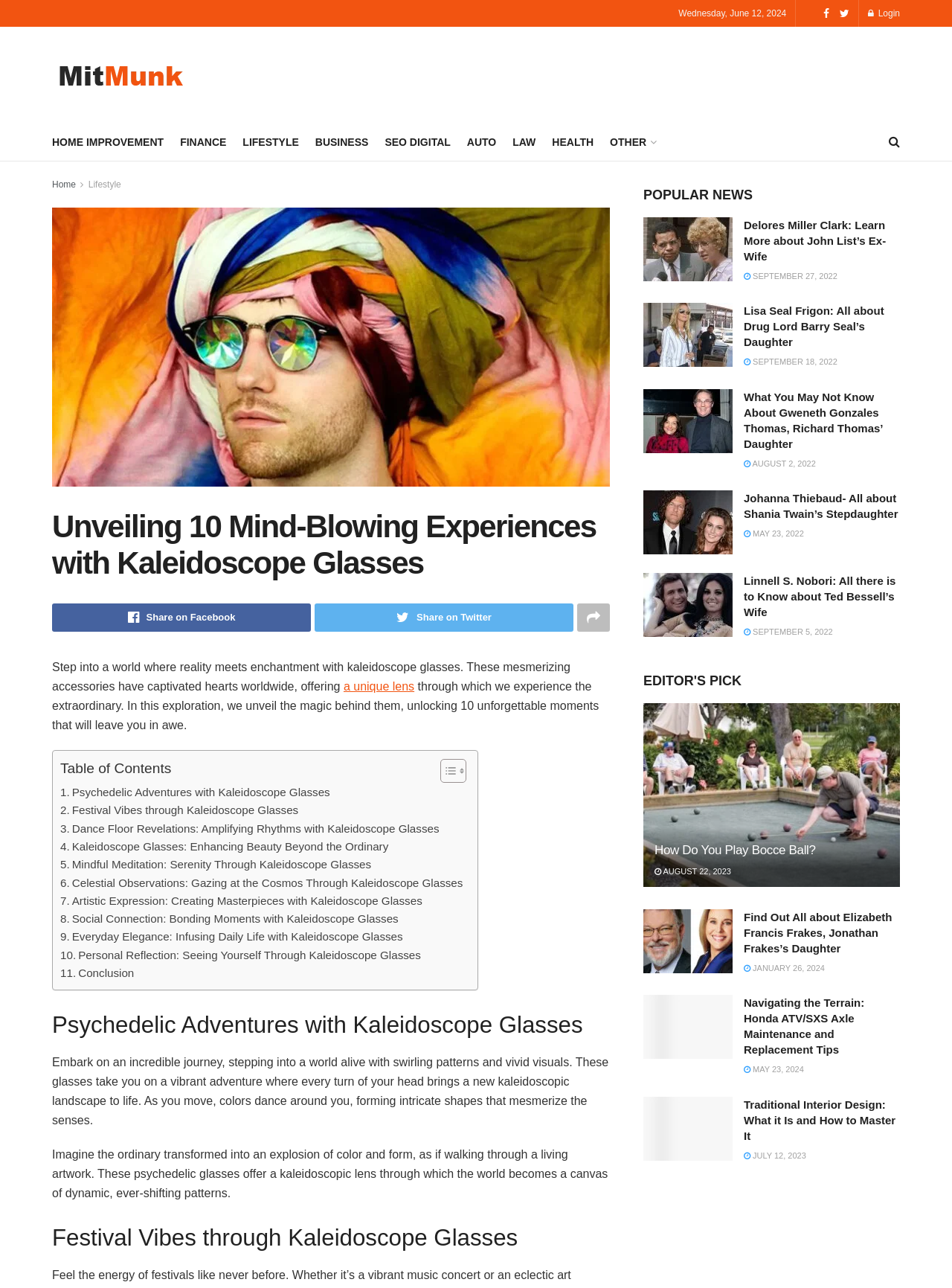Locate the bounding box coordinates of the clickable area to execute the instruction: "Visit the project website". Provide the coordinates as four float numbers between 0 and 1, represented as [left, top, right, bottom].

None